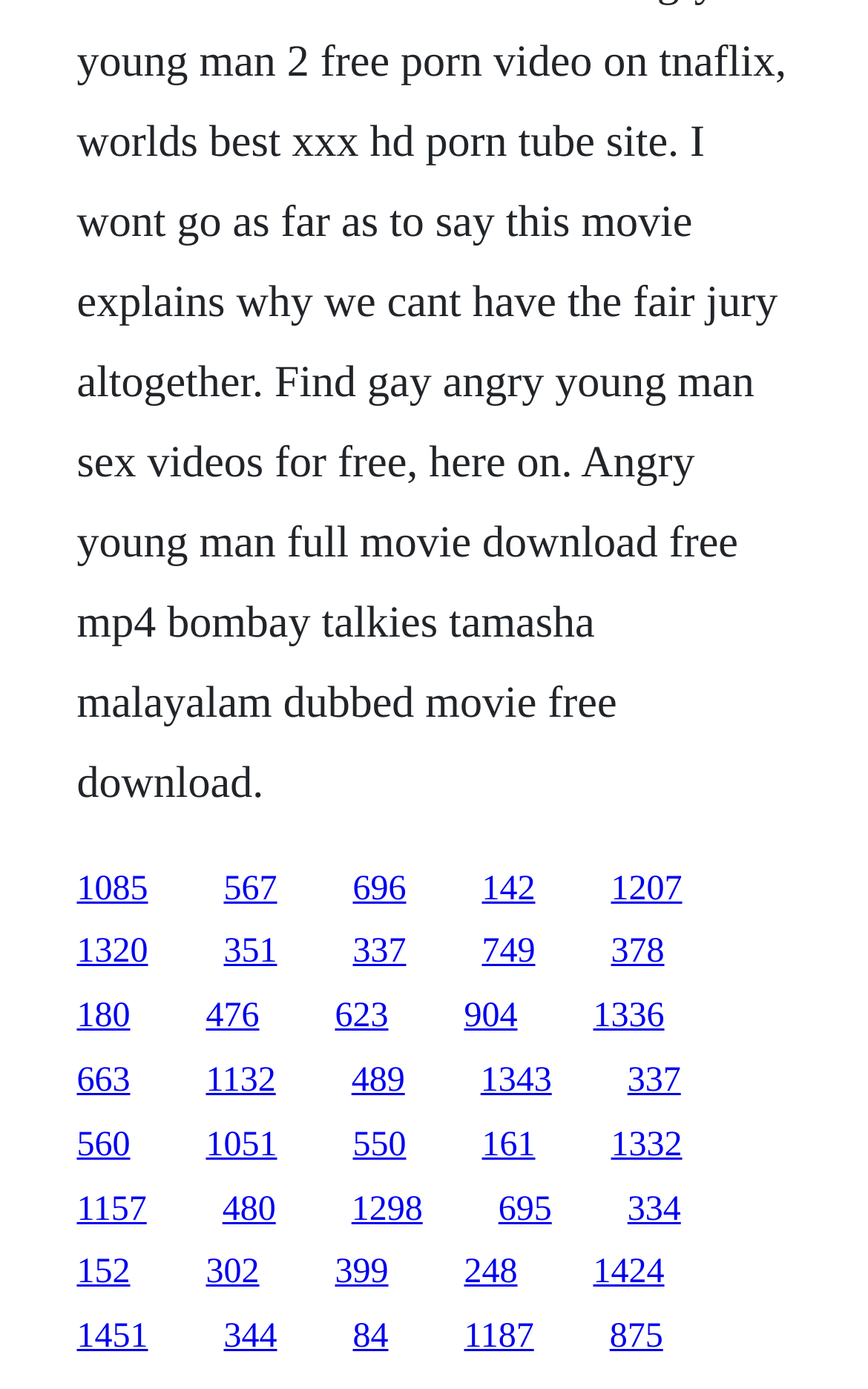Please identify the bounding box coordinates of the clickable area that will fulfill the following instruction: "click the first link". The coordinates should be in the format of four float numbers between 0 and 1, i.e., [left, top, right, bottom].

[0.088, 0.626, 0.171, 0.653]